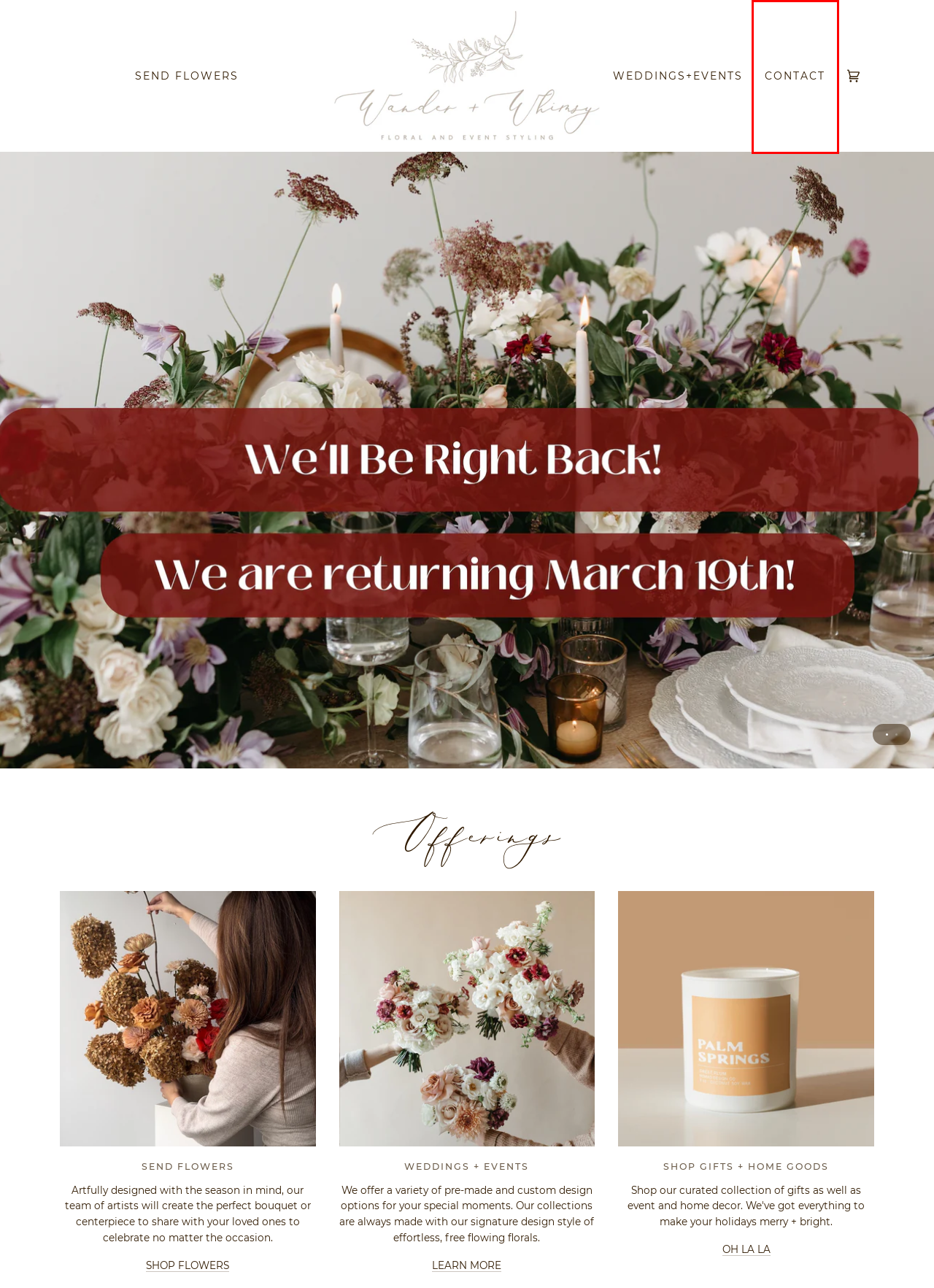You are presented with a screenshot of a webpage that includes a red bounding box around an element. Determine which webpage description best matches the page that results from clicking the element within the red bounding box. Here are the candidates:
A. Winnie Package
– Wander + Whimsy
B. Your Shopping Cart
– Wander + Whimsy
C. send flowers
– Wander + Whimsy
D. contact
– Wander + Whimsy
E. Privacy Policy
– Wander + Whimsy
F. wild
– Wander + Whimsy
G. goods
– Wander + Whimsy
H. Terms and Conditions
– Wander + Whimsy

D